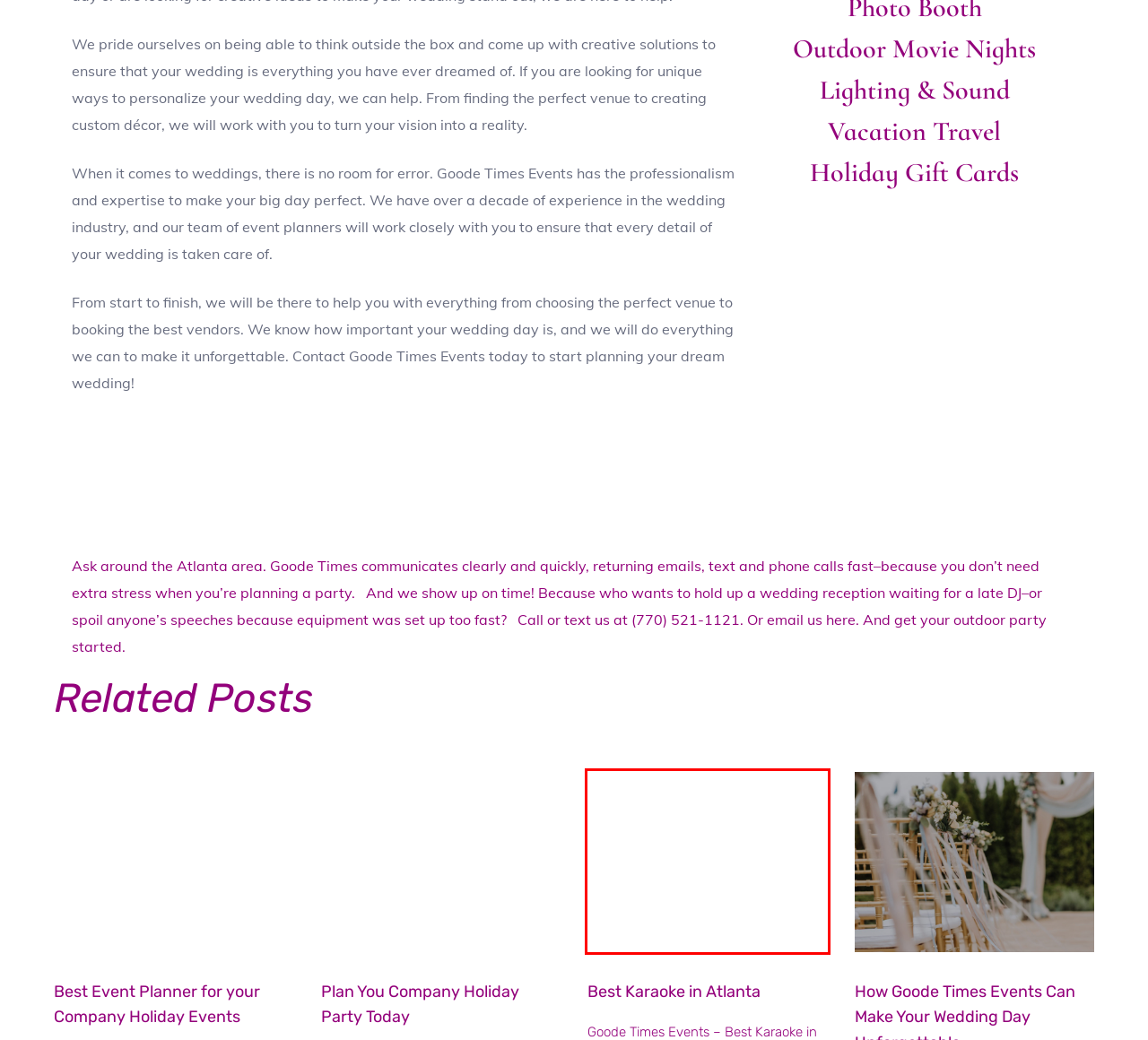Evaluate the webpage screenshot and identify the element within the red bounding box. Select the webpage description that best fits the new webpage after clicking the highlighted element. Here are the candidates:
A. Best Event Planner for your Company Holiday Events - GoodeTimesEvents
B. Demo - GoodeTimesEvents
C. wplive - GoodeTimesEvents
D. Best Karaoke in Atlanta - GoodeTimesEvents
E. News & Ideas - GoodeTimesEvents
F. Services - GoodeTimesEvents
G. Plan You Company Holiday Party Today - GoodeTimesEvents
H. Choose Your Service | Reserve Your Event | Goode Times Events

D